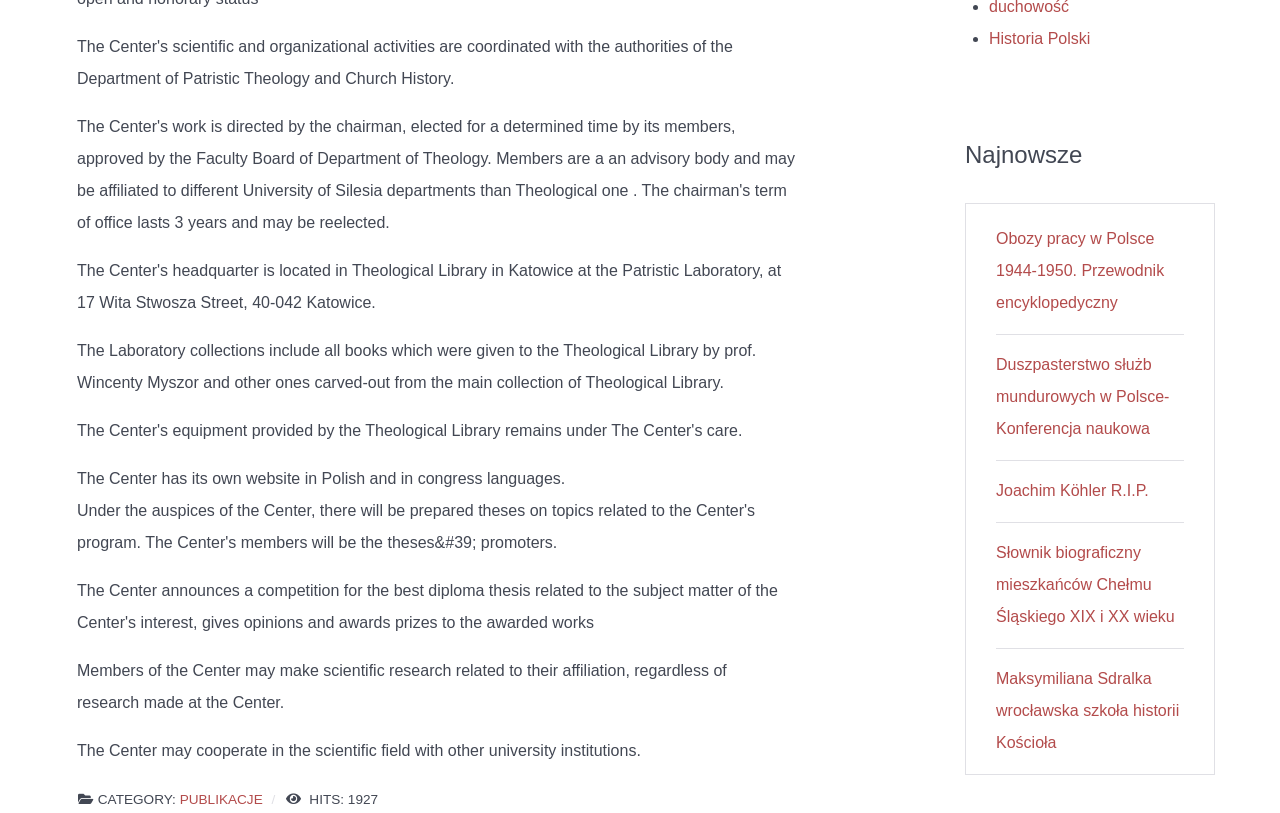Please determine the bounding box coordinates for the UI element described here. Use the format (top-left x, top-left y, bottom-right x, bottom-right y) with values bounded between 0 and 1: Joachim Köhler R.I.P.

[0.778, 0.593, 0.897, 0.614]